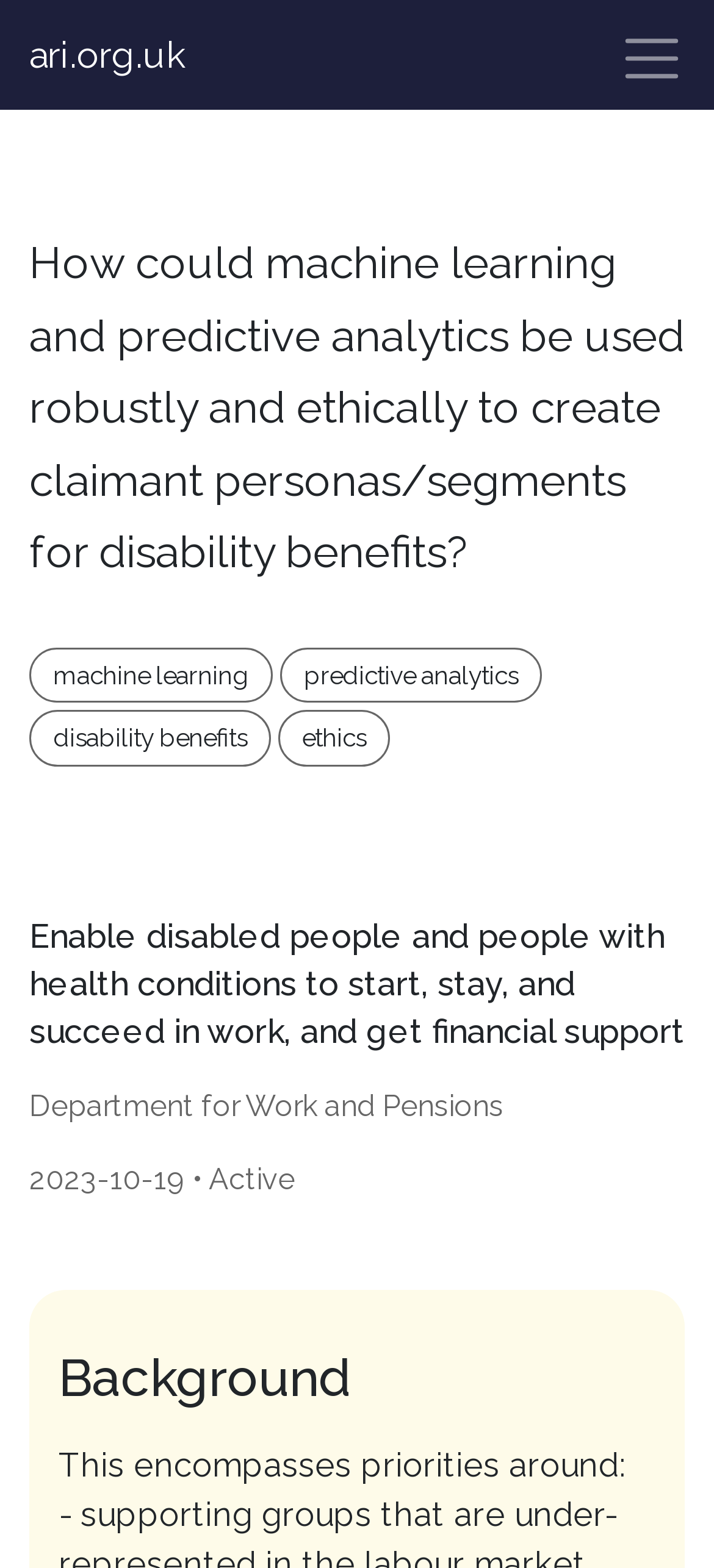Please identify the bounding box coordinates of the element's region that needs to be clicked to fulfill the following instruction: "visit ari.org.uk". The bounding box coordinates should consist of four float numbers between 0 and 1, i.e., [left, top, right, bottom].

[0.041, 0.012, 0.262, 0.058]